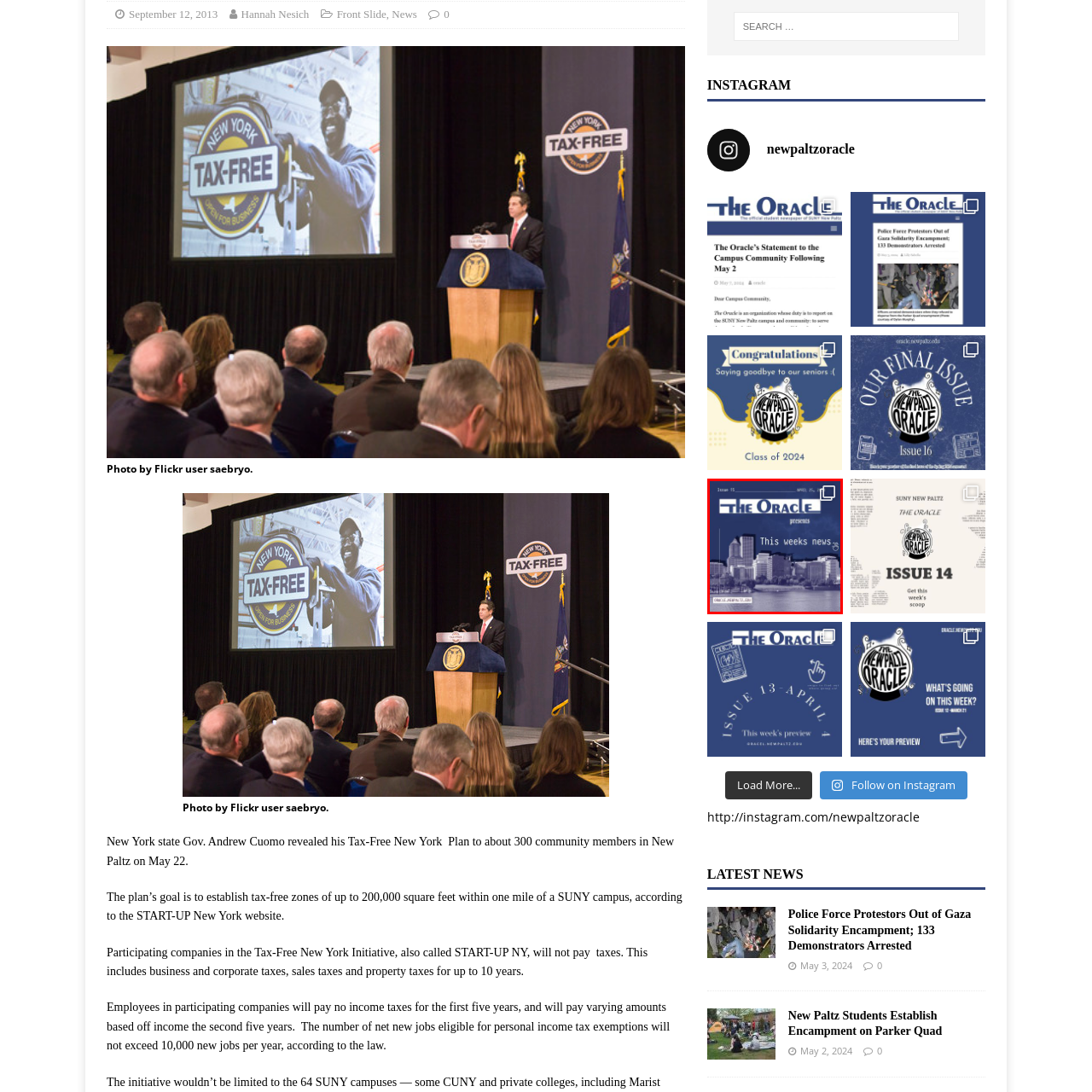Observe the content inside the red rectangle and respond to the question with one word or phrase: 
What is the issue number of the publication?

Issue 15